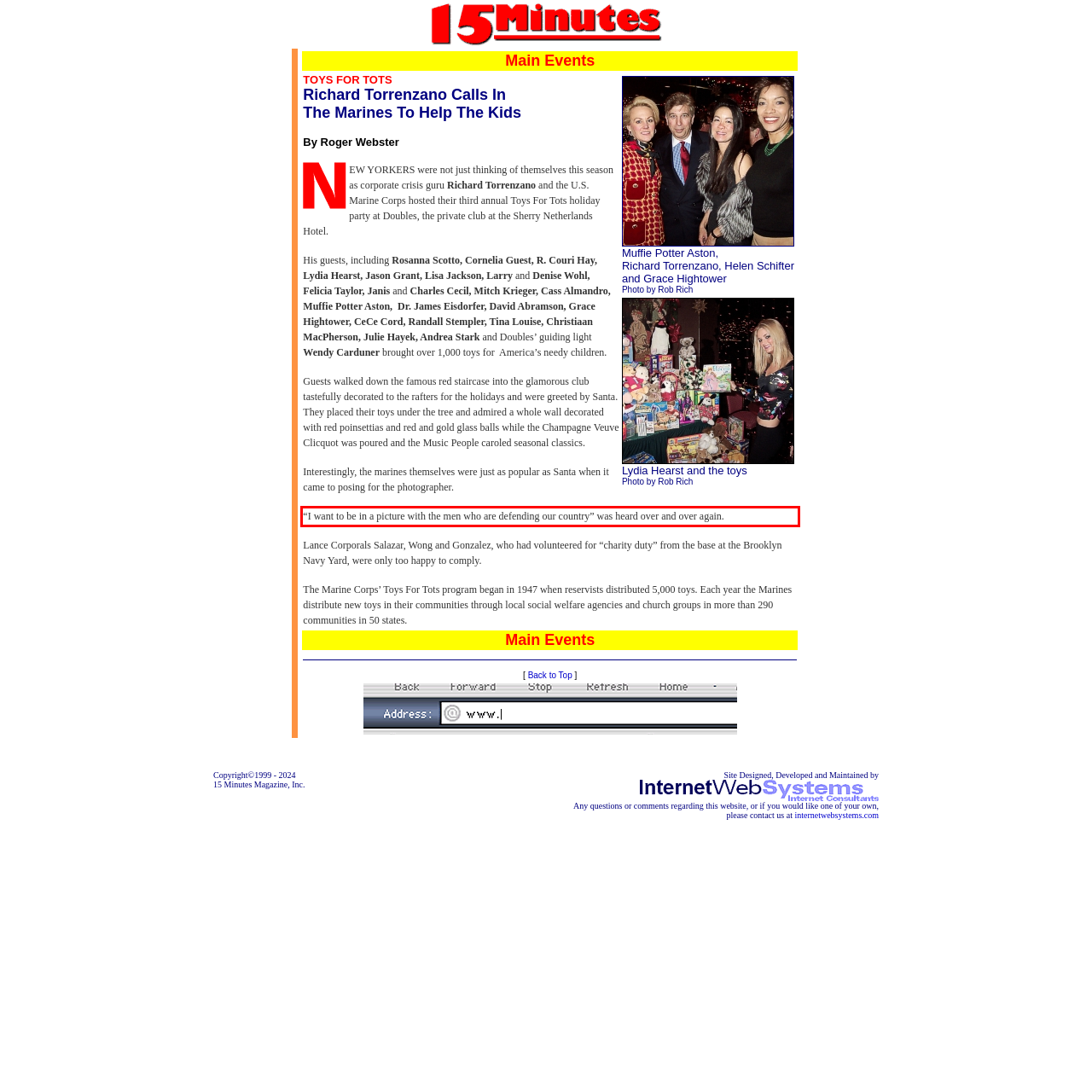You are given a webpage screenshot with a red bounding box around a UI element. Extract and generate the text inside this red bounding box.

“I want to be in a picture with the men who are defending our country” was heard over and over again.